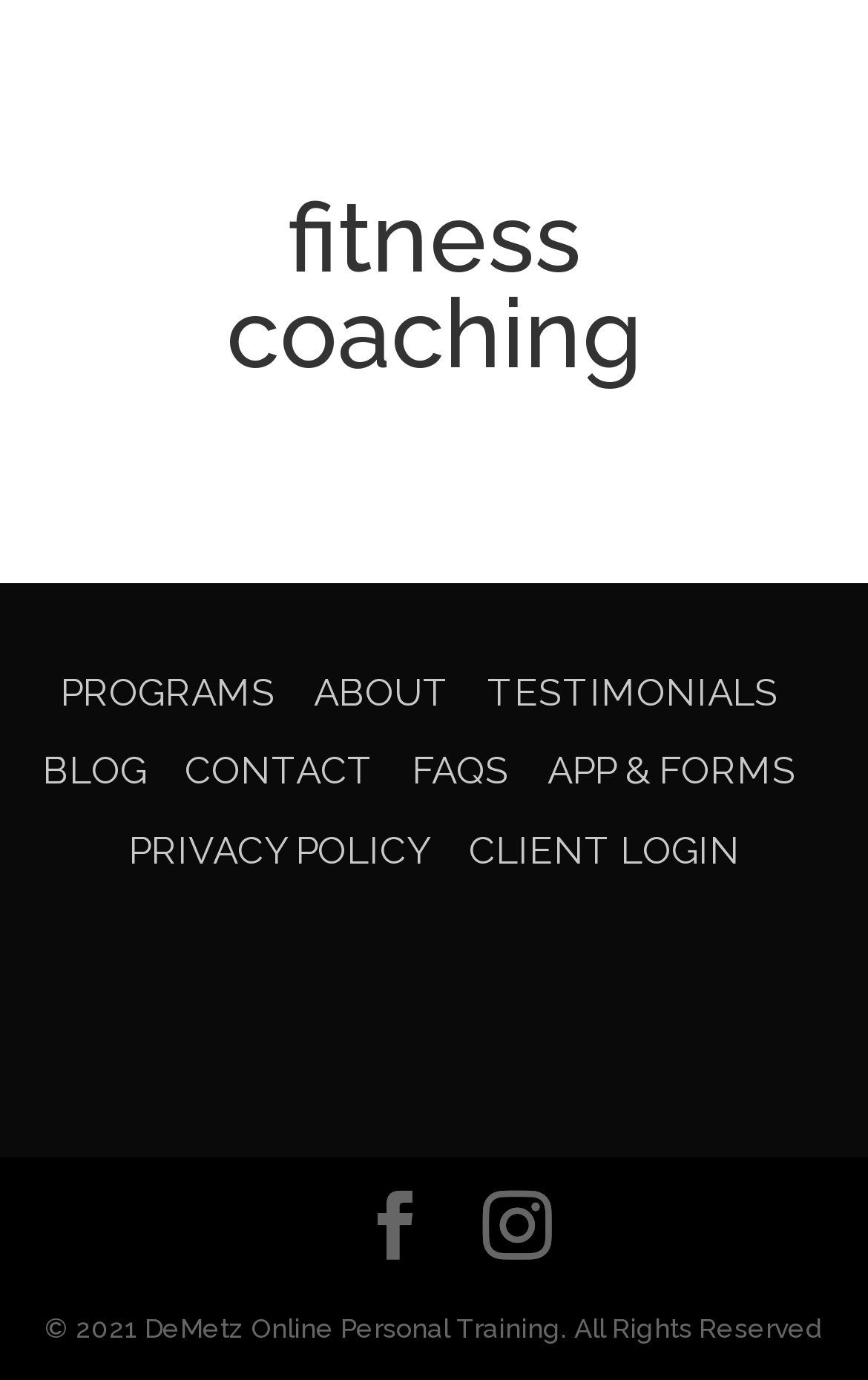Provide a brief response using a word or short phrase to this question:
How many main navigation links are there?

7